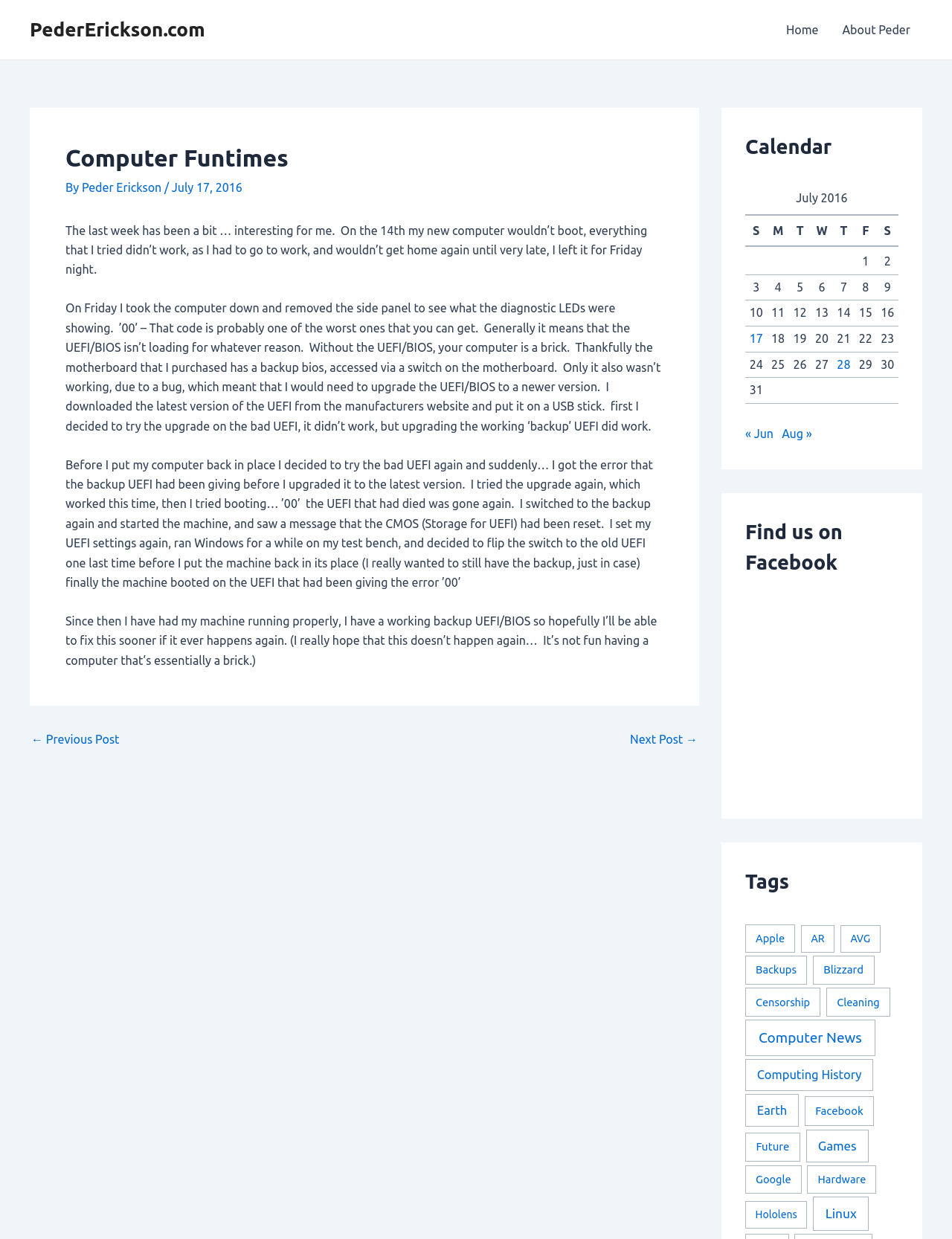What is the name of the month in the calendar?
Please use the image to provide a one-word or short phrase answer.

July 2016